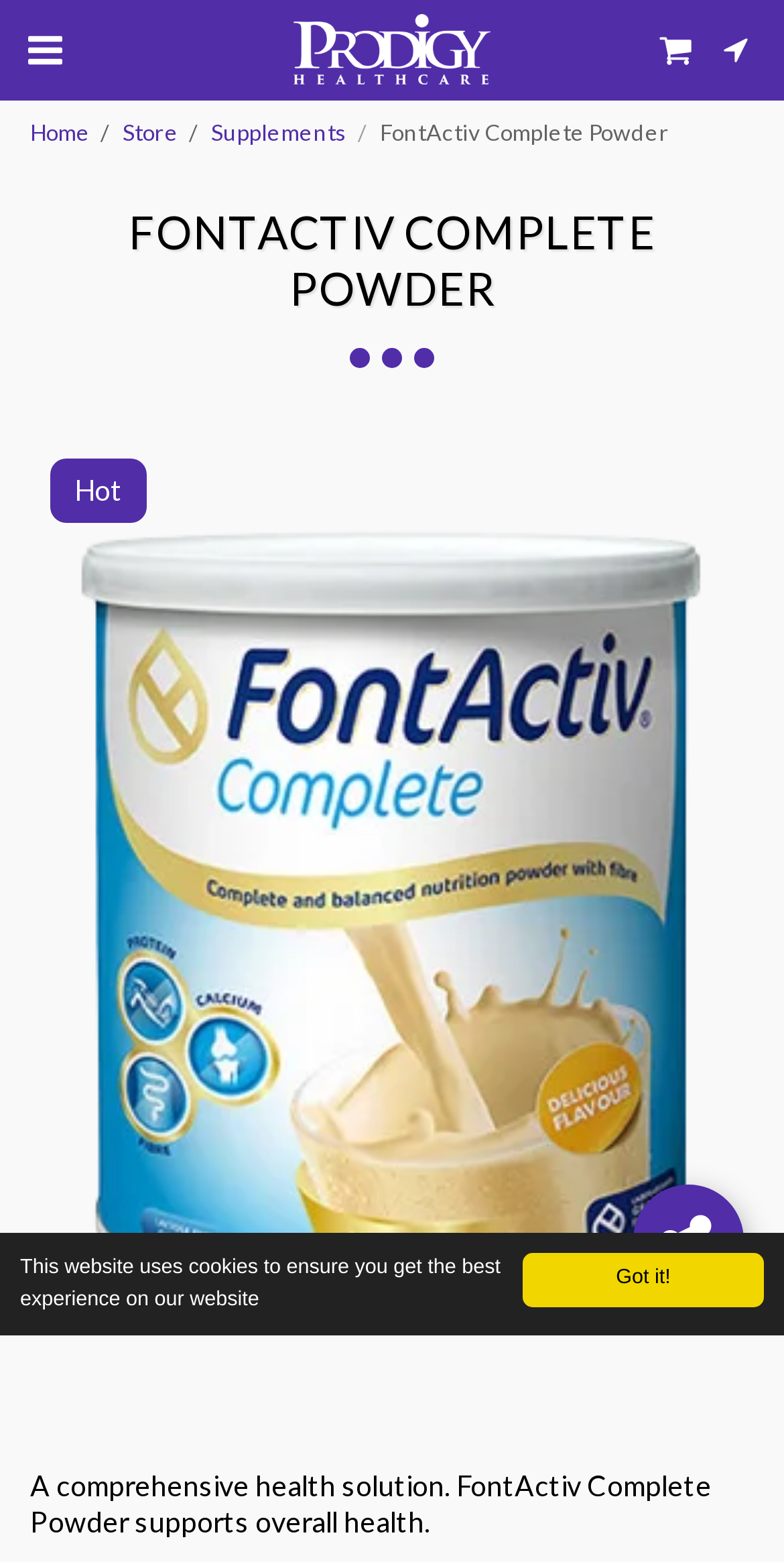Use a single word or phrase to answer the following:
What is the theme of the website?

Health